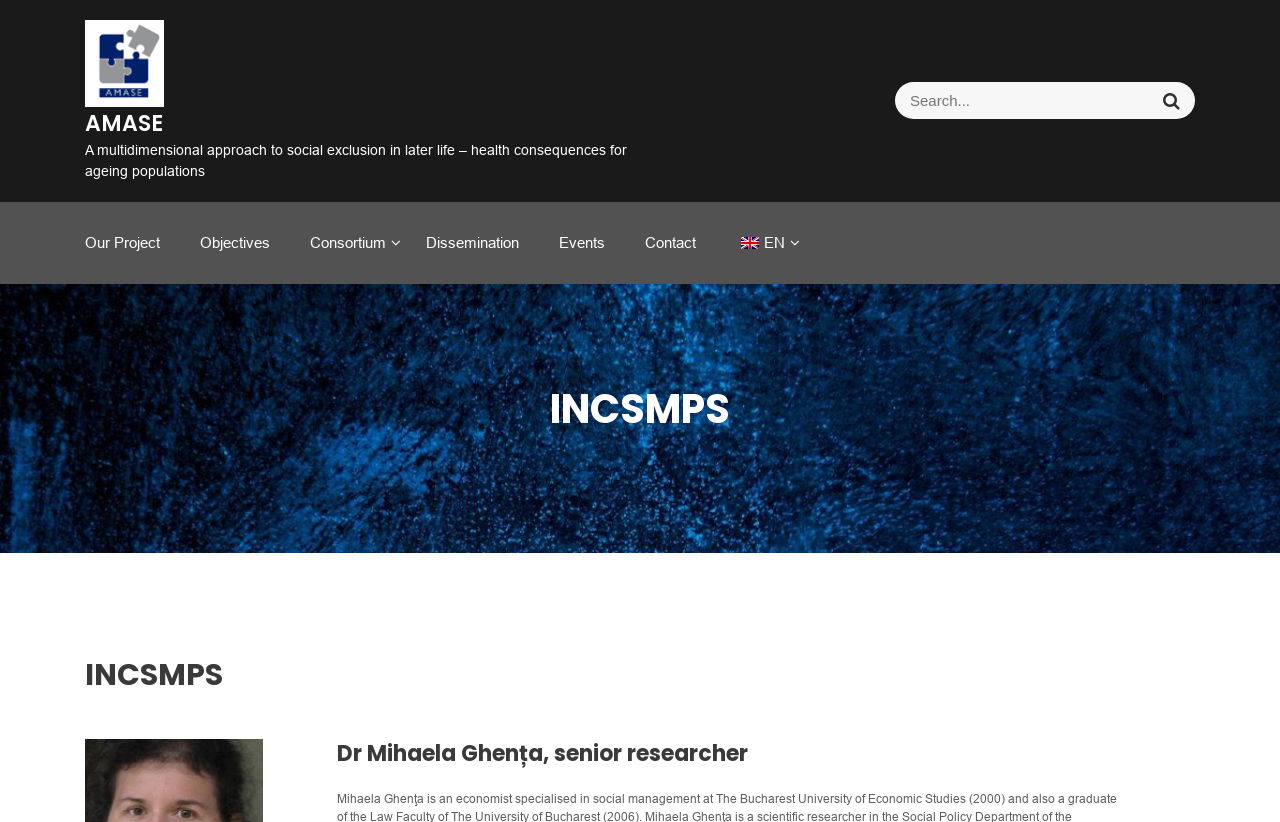Answer this question in one word or a short phrase: What is the name of the project?

AMASE